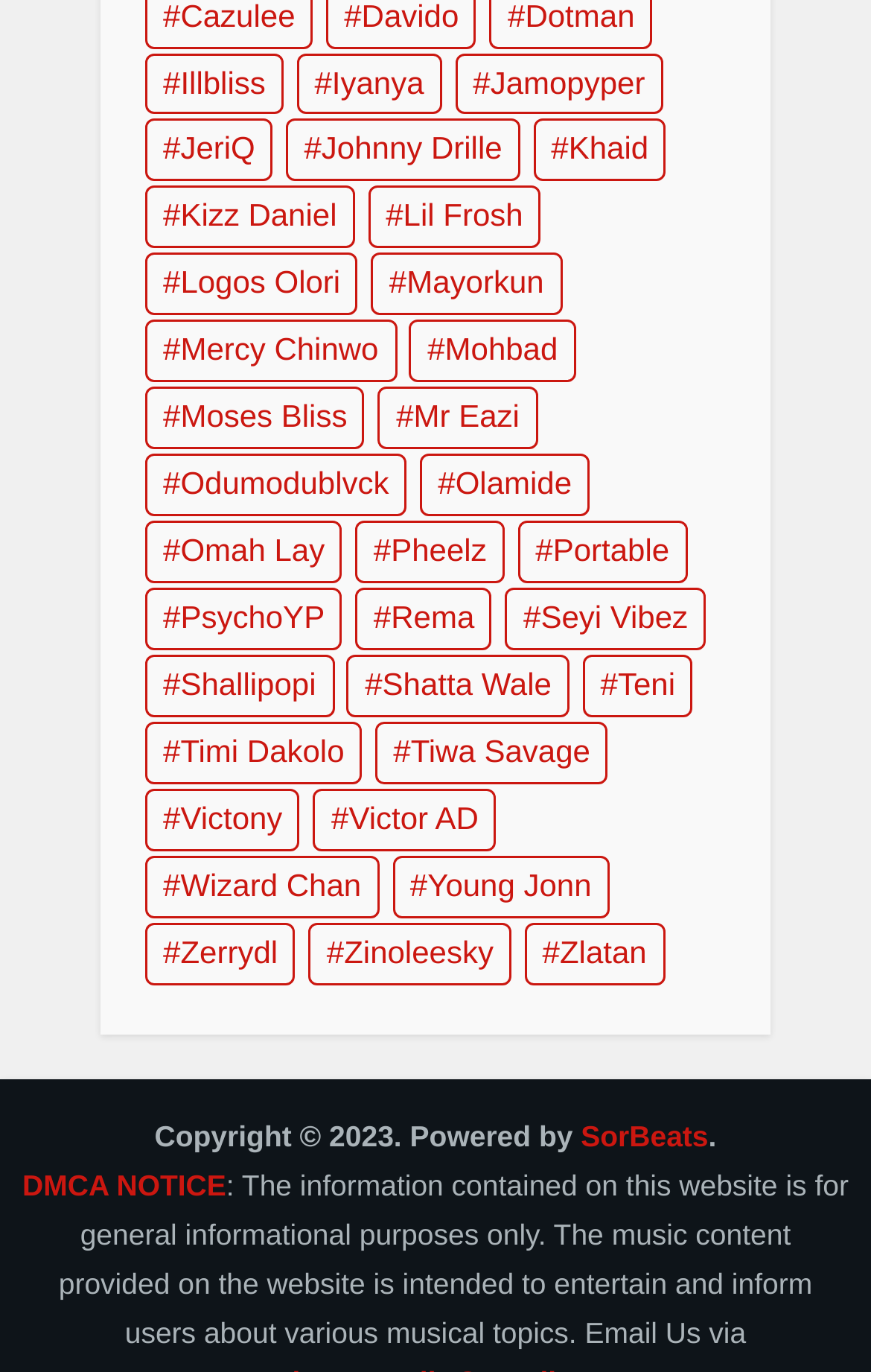Please specify the bounding box coordinates for the clickable region that will help you carry out the instruction: "Explore Zinoleesky's music".

[0.354, 0.673, 0.587, 0.718]